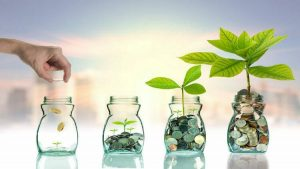What is the condition of the plant in the fourth jar?
Examine the image and give a concise answer in one word or a short phrase.

Large and flourishing